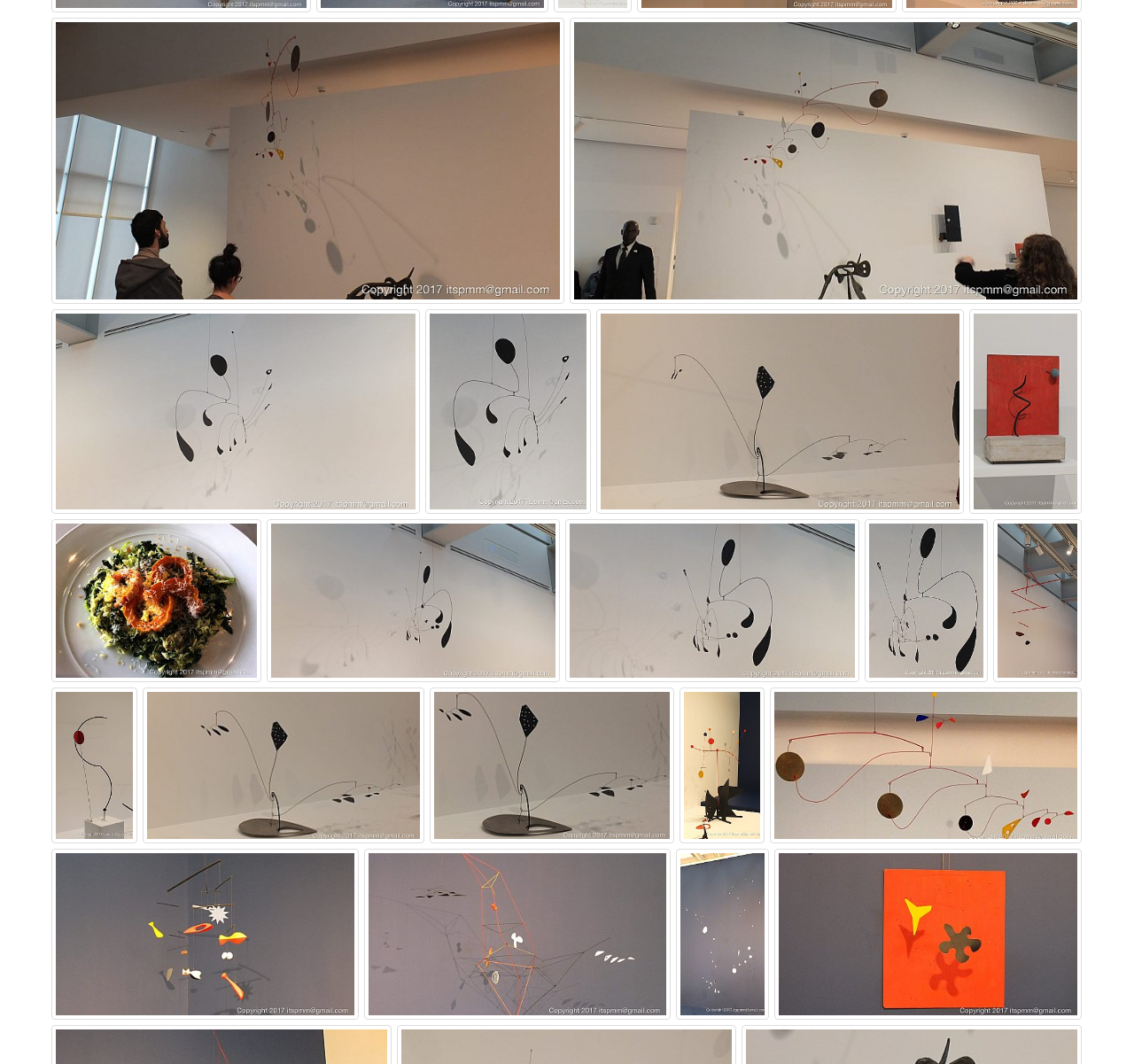Please find the bounding box coordinates for the clickable element needed to perform this instruction: "view the NY - Whitney Museum image at the middle".

[0.506, 0.02, 0.95, 0.281]